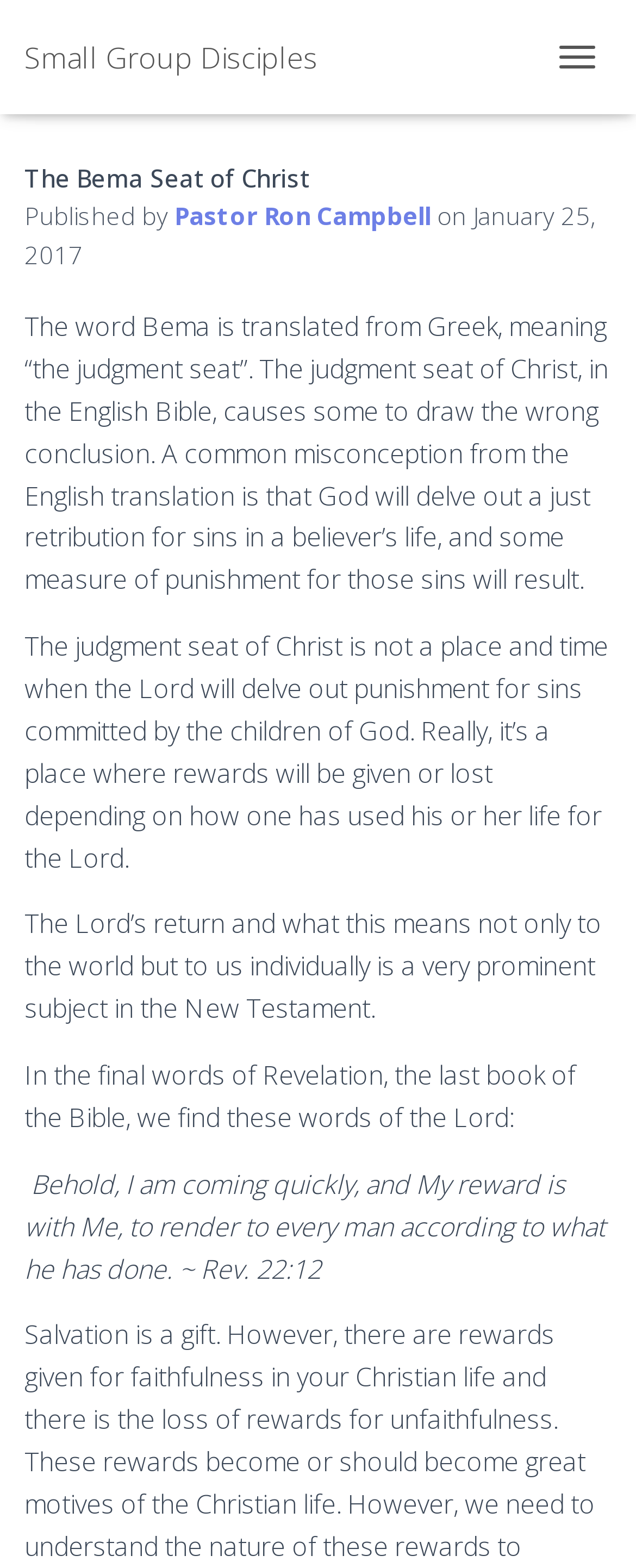Please use the details from the image to answer the following question comprehensively:
What is the source of the quote 'Behold, I am coming quickly, and My reward is with Me, to render to every man according to what he has done'?

The source of the quote can be found by reading the text, which states that 'In the final words of Revelation, the last book of the Bible, we find these words of the Lord: “Behold, I am coming quickly, and My reward is with Me, to render to every man according to what he has done. ~ Rev. 22:12”', indicating that the quote is from Revelation 22:12.